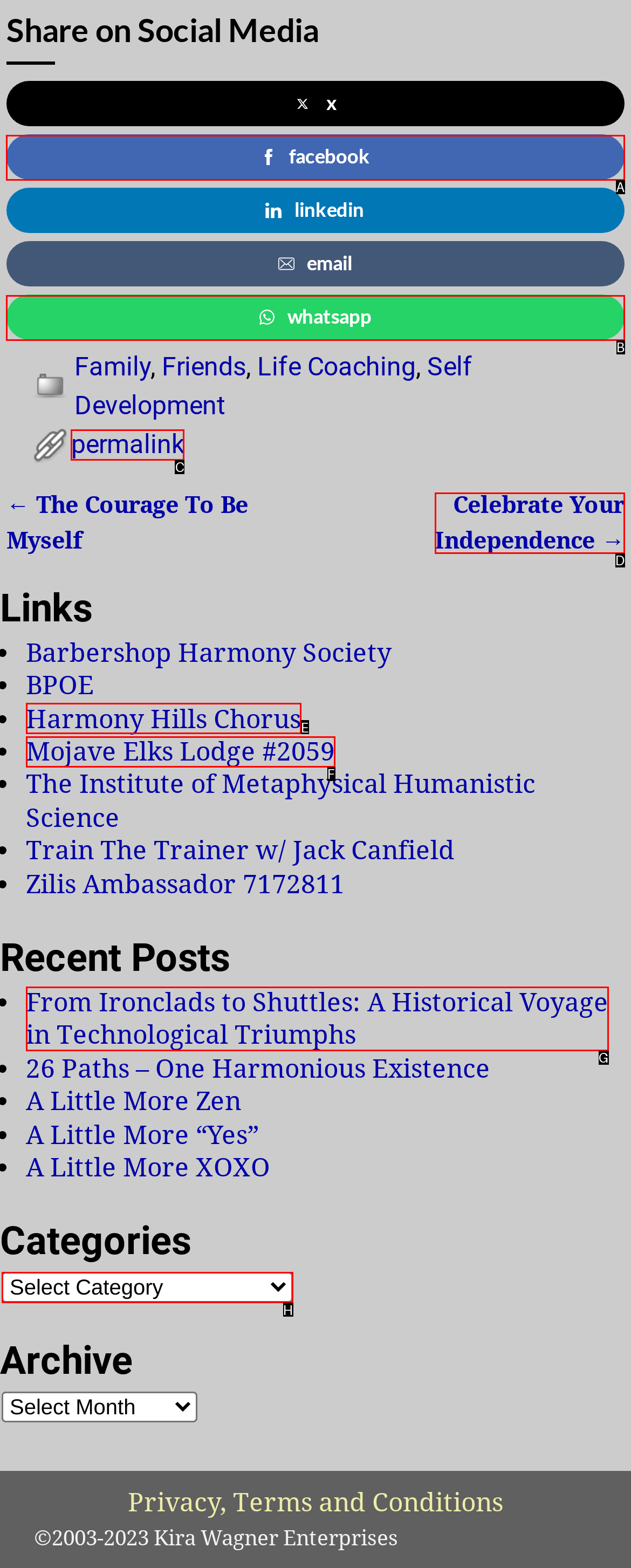Determine which option aligns with the description: See All. Provide the letter of the chosen option directly.

None